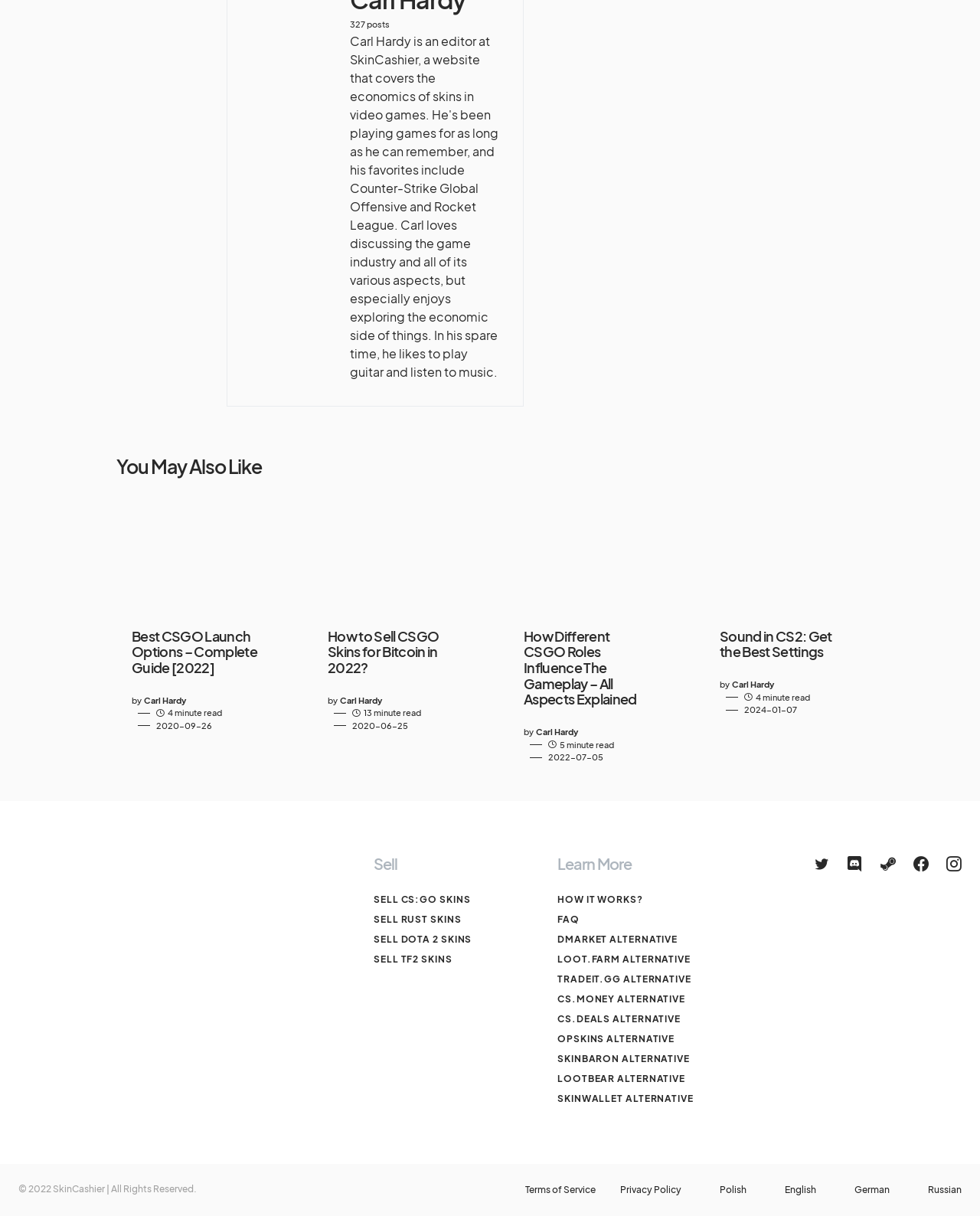Identify the bounding box coordinates necessary to click and complete the given instruction: "Click on 'SELL CS:GO SKINS' link".

[0.381, 0.734, 0.531, 0.745]